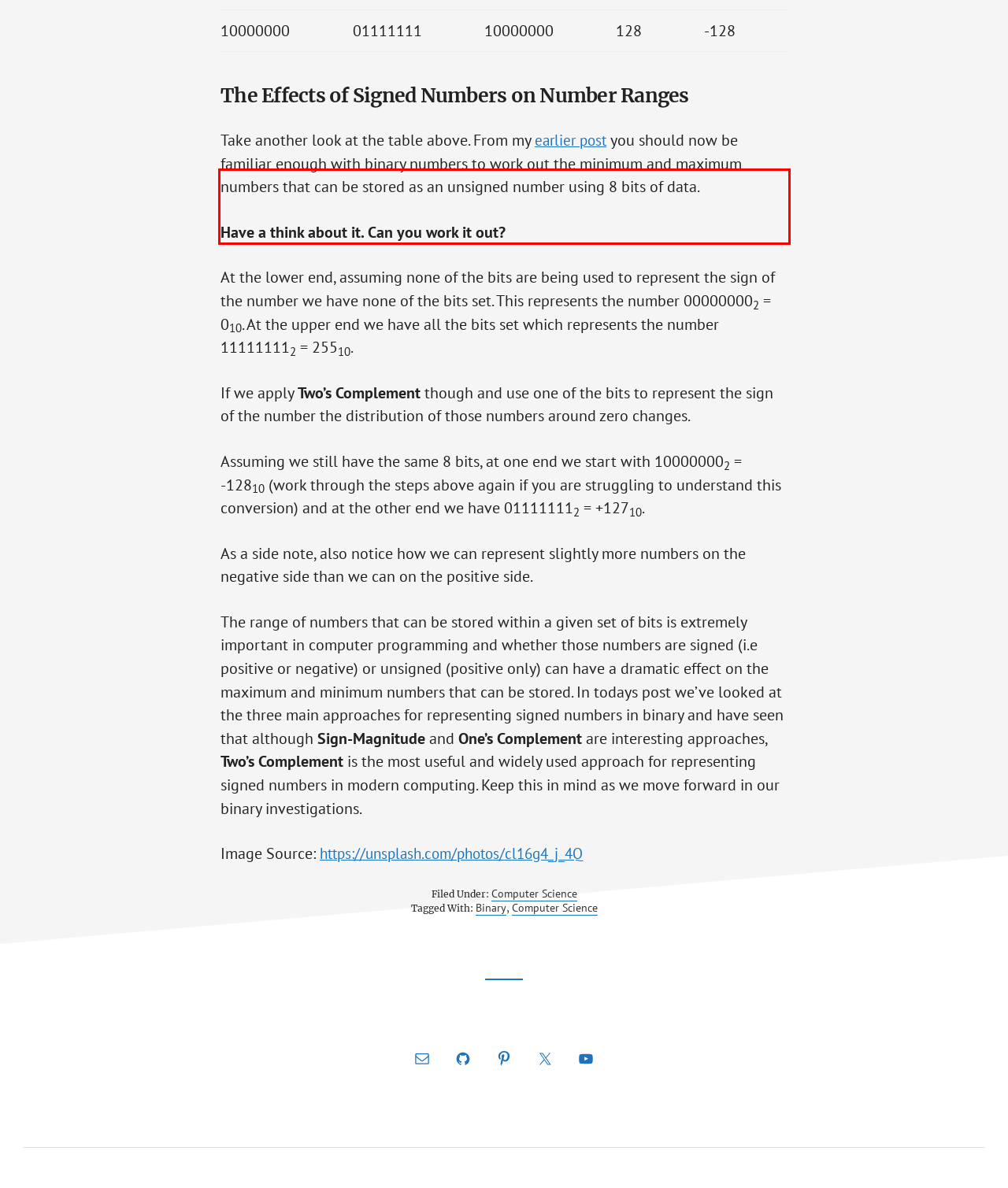Given the screenshot of the webpage, identify the red bounding box, and recognize the text content inside that red bounding box.

Take another look at the table above. From my earlier post you should now be familiar enough with binary numbers to work out the minimum and maximum numbers that can be stored as an unsigned number using 8 bits of data.